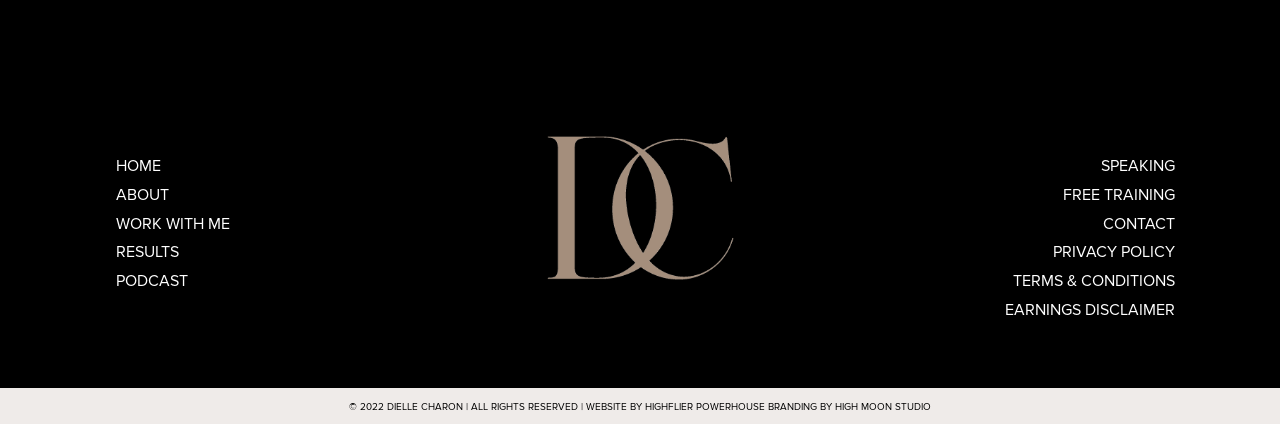Who designed the website?
Please use the visual content to give a single word or phrase answer.

Highflier Powerhouse